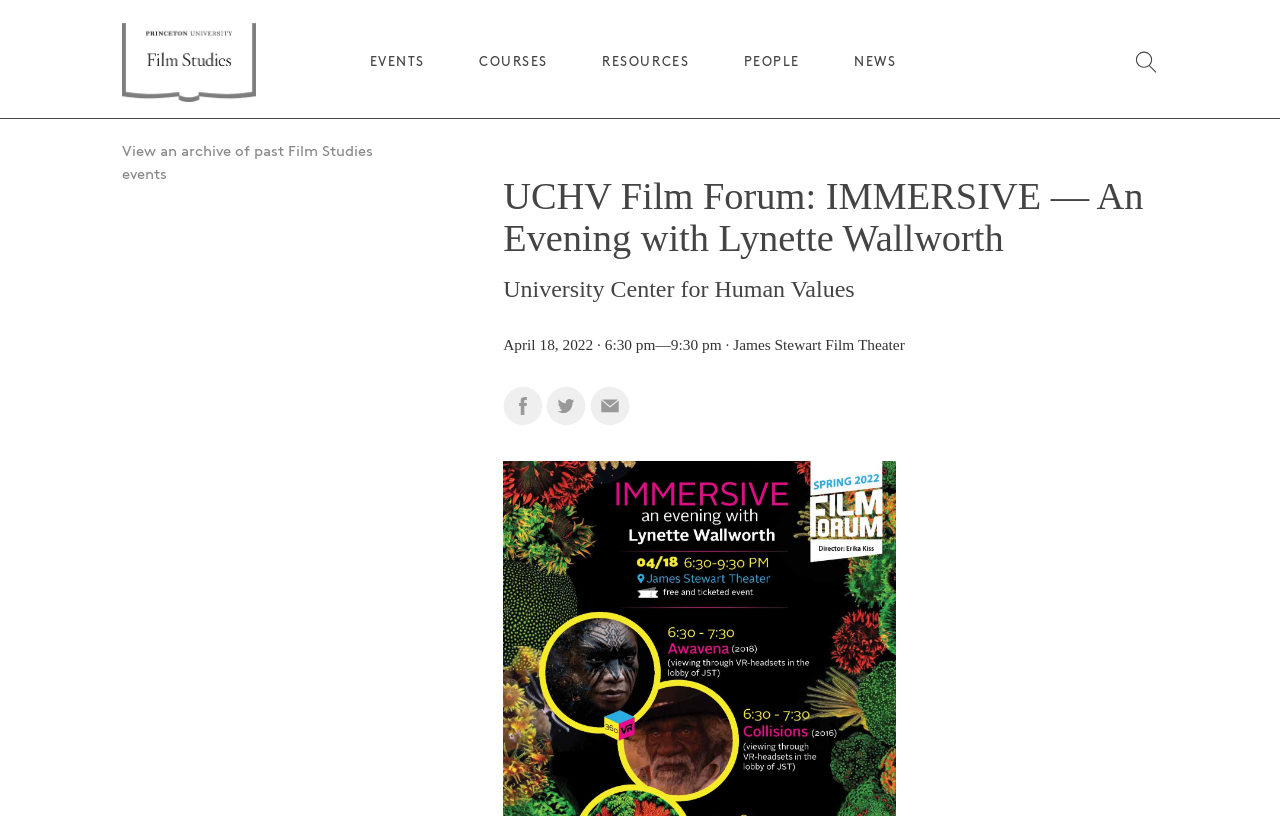Determine the bounding box for the UI element that matches this description: "People".

[0.581, 0.069, 0.625, 0.083]